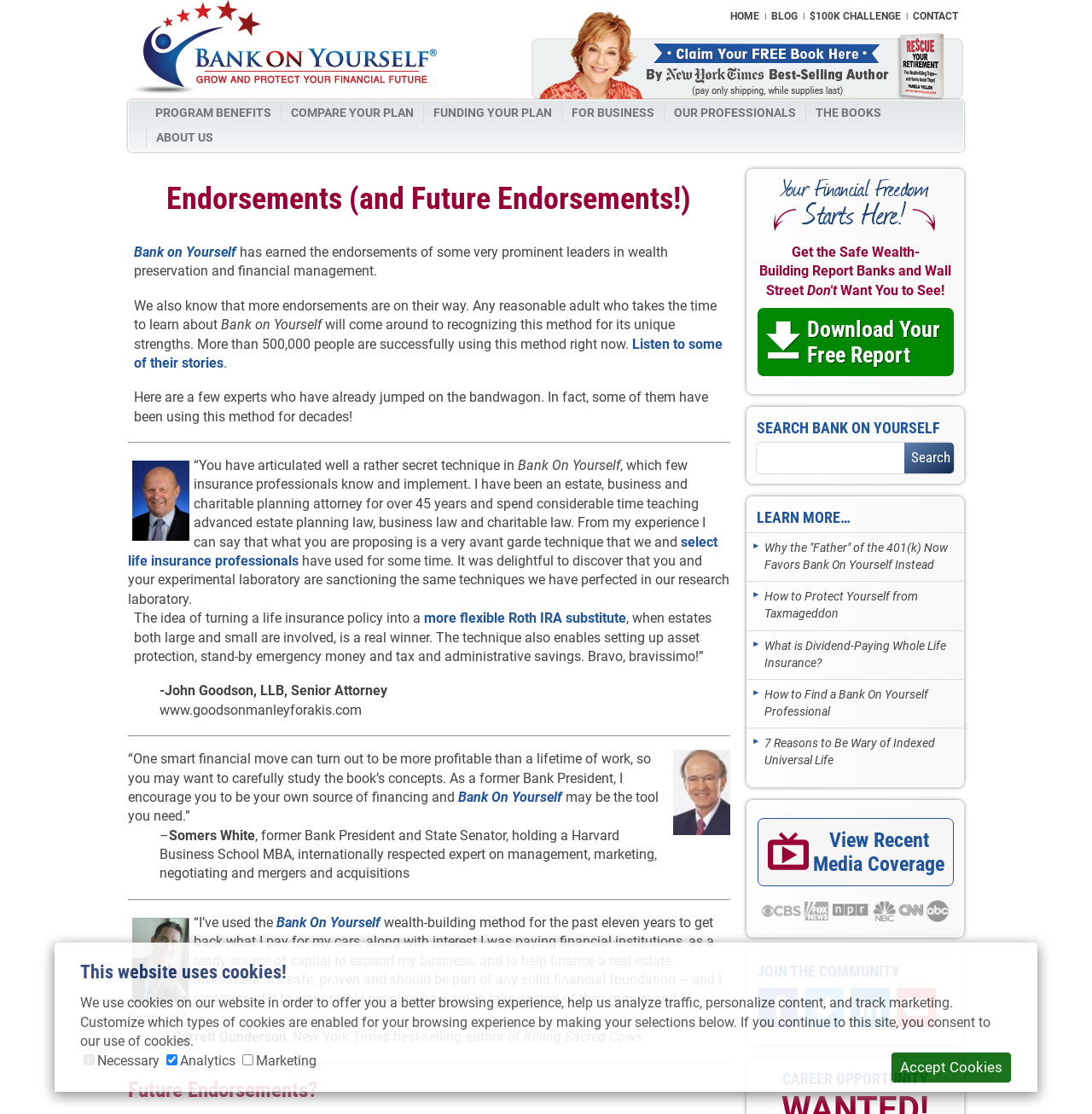Are there social media links on the webpage?
Deliver a detailed and extensive answer to the question.

The webpage has links to Facebook, Twitter, LinkedIn, and YouTube, indicating that there are social media links on the webpage.